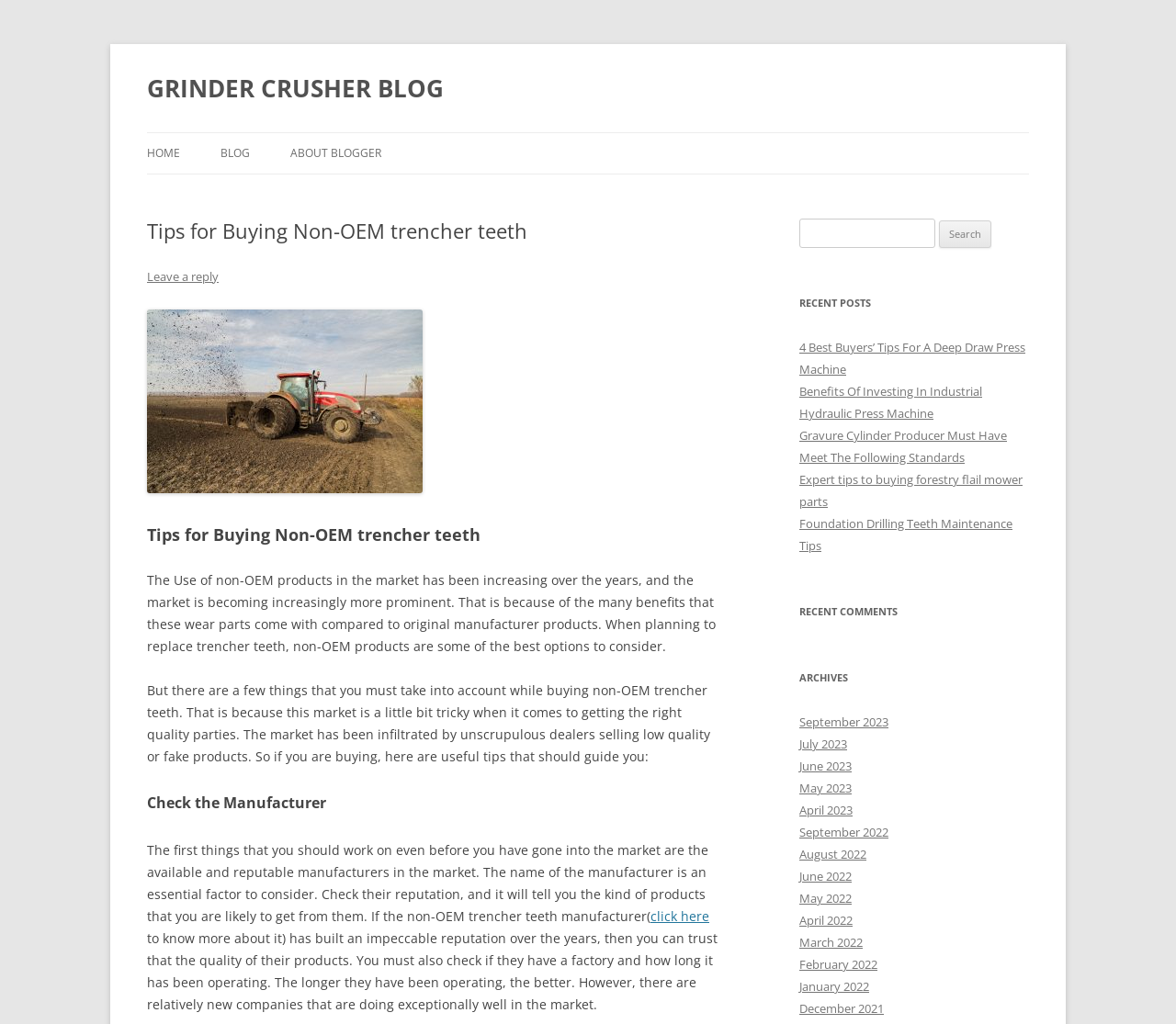Carefully examine the image and provide an in-depth answer to the question: What is the blog's name?

The blog's name can be found at the top of the webpage, where it says 'GRINDER CRUSHER BLOG' in a heading element.